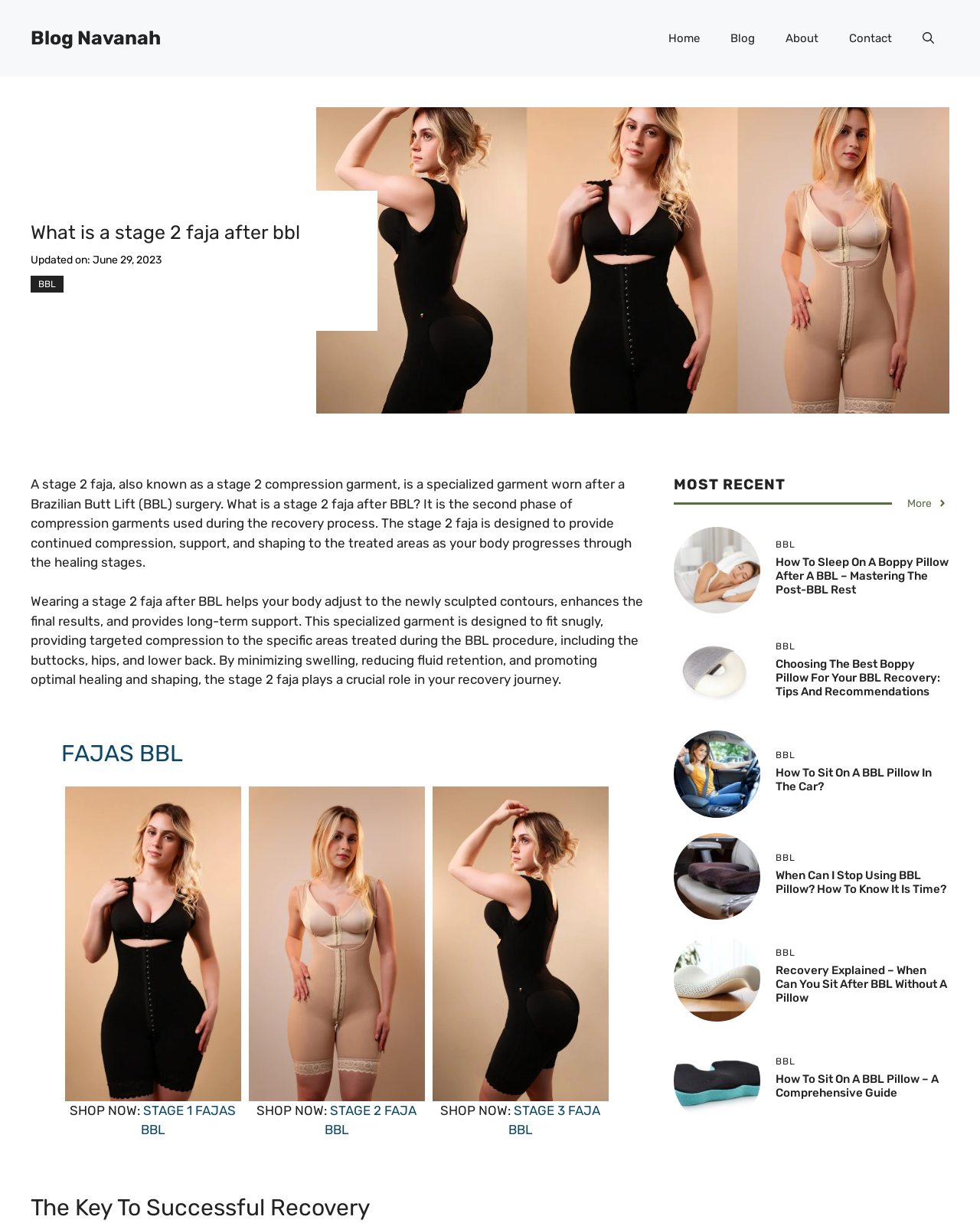Find the bounding box coordinates of the area that needs to be clicked in order to achieve the following instruction: "Toggle the website search". The coordinates should be specified as four float numbers between 0 and 1, i.e., [left, top, right, bottom].

None